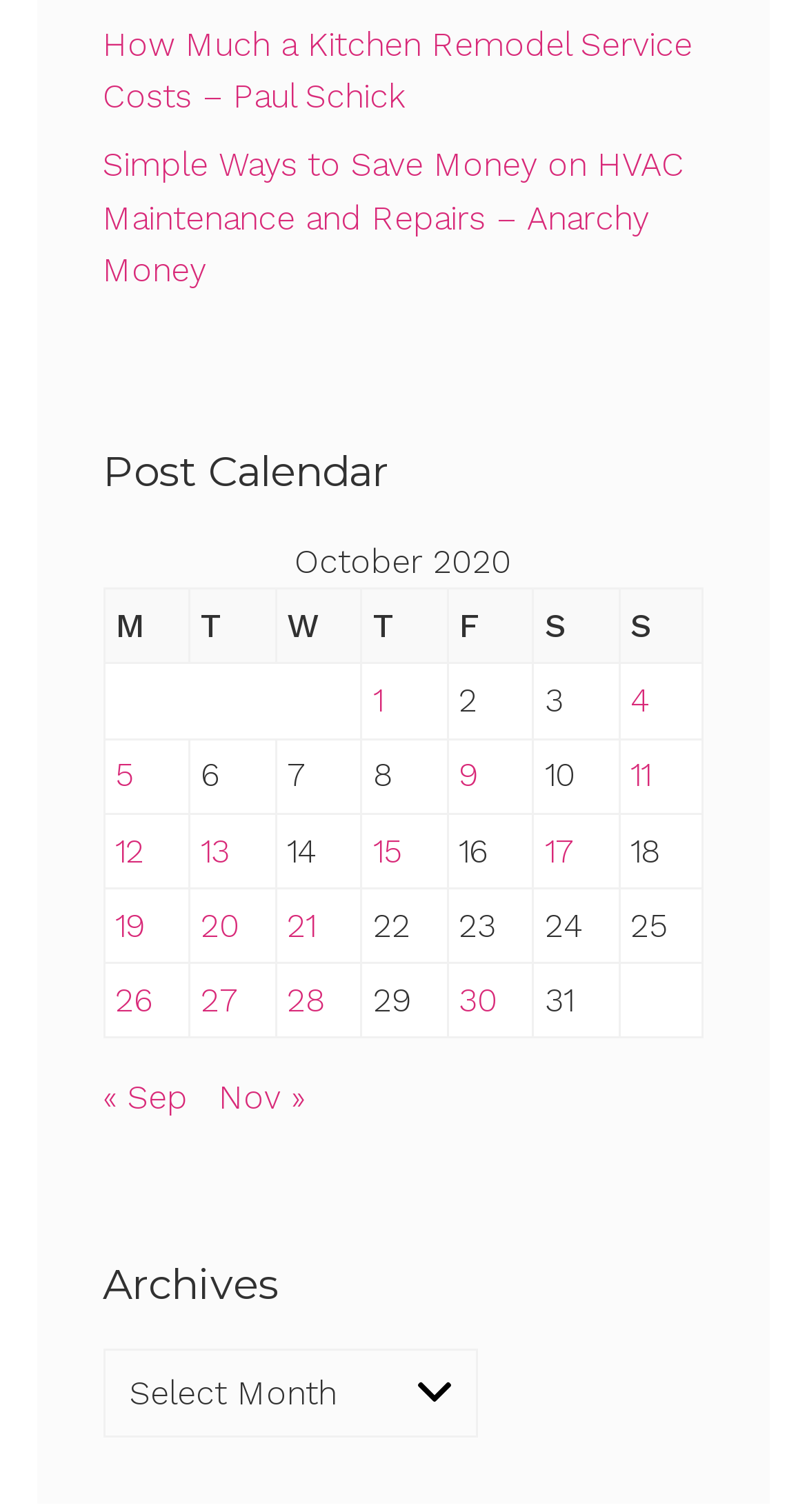Please find the bounding box coordinates in the format (top-left x, top-left y, bottom-right x, bottom-right y) for the given element description. Ensure the coordinates are floating point numbers between 0 and 1. Description: 27

[0.249, 0.648, 0.295, 0.674]